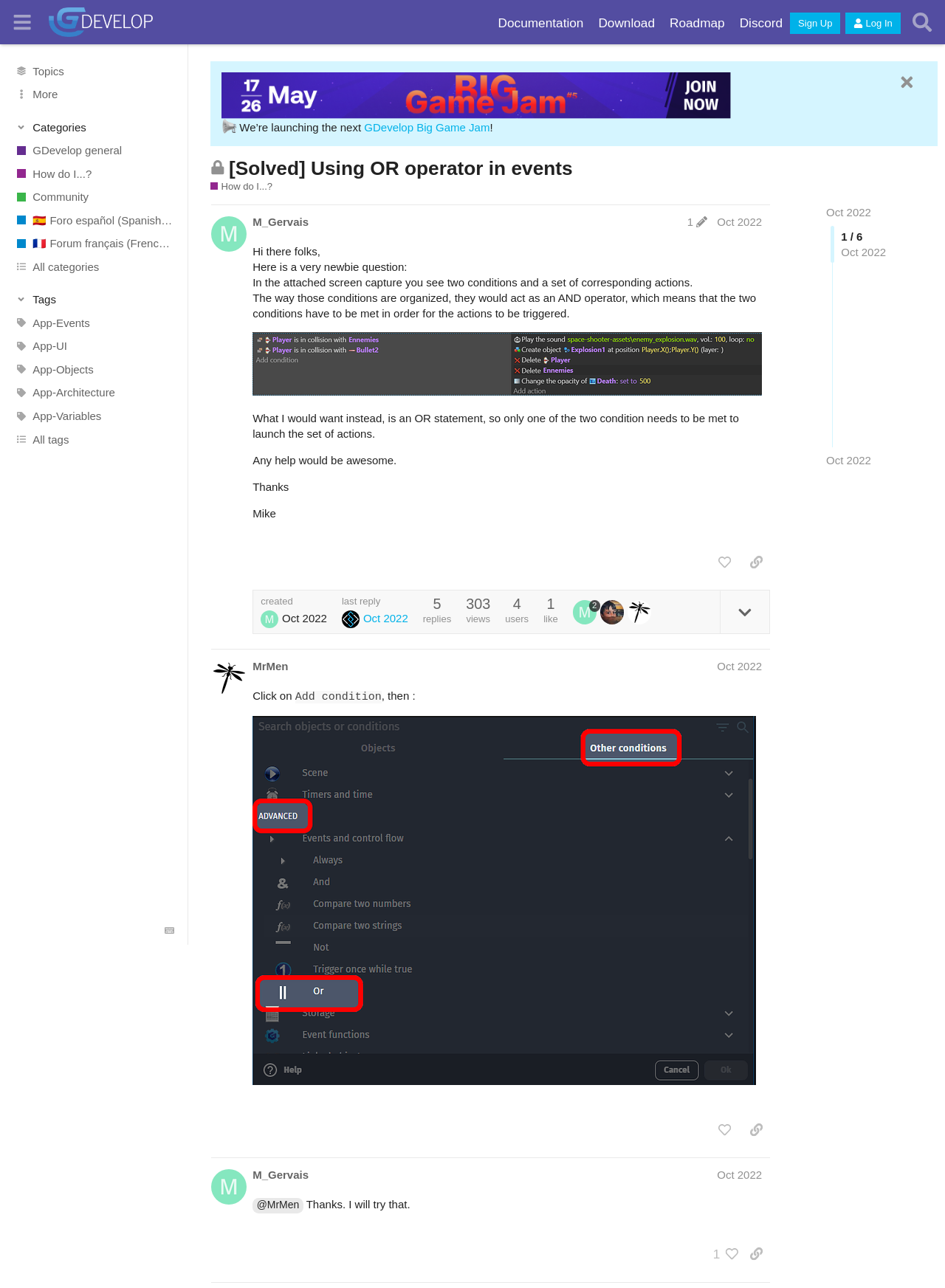Can you find and provide the title of the webpage?

[Solved] Using OR operator in events